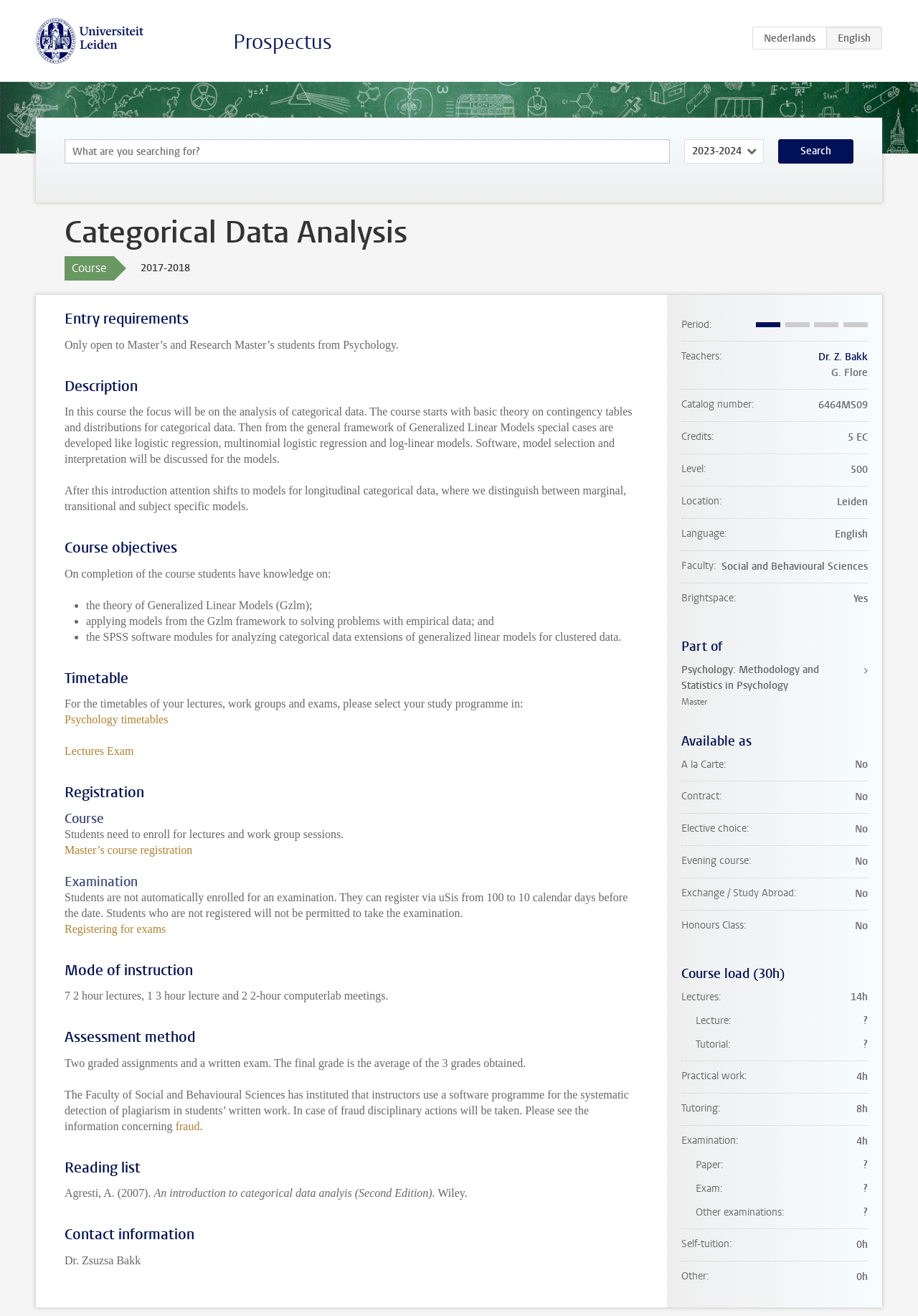Locate the bounding box coordinates of the element that needs to be clicked to carry out the instruction: "Select academic year". The coordinates should be given as four float numbers ranging from 0 to 1, i.e., [left, top, right, bottom].

[0.745, 0.106, 0.832, 0.124]